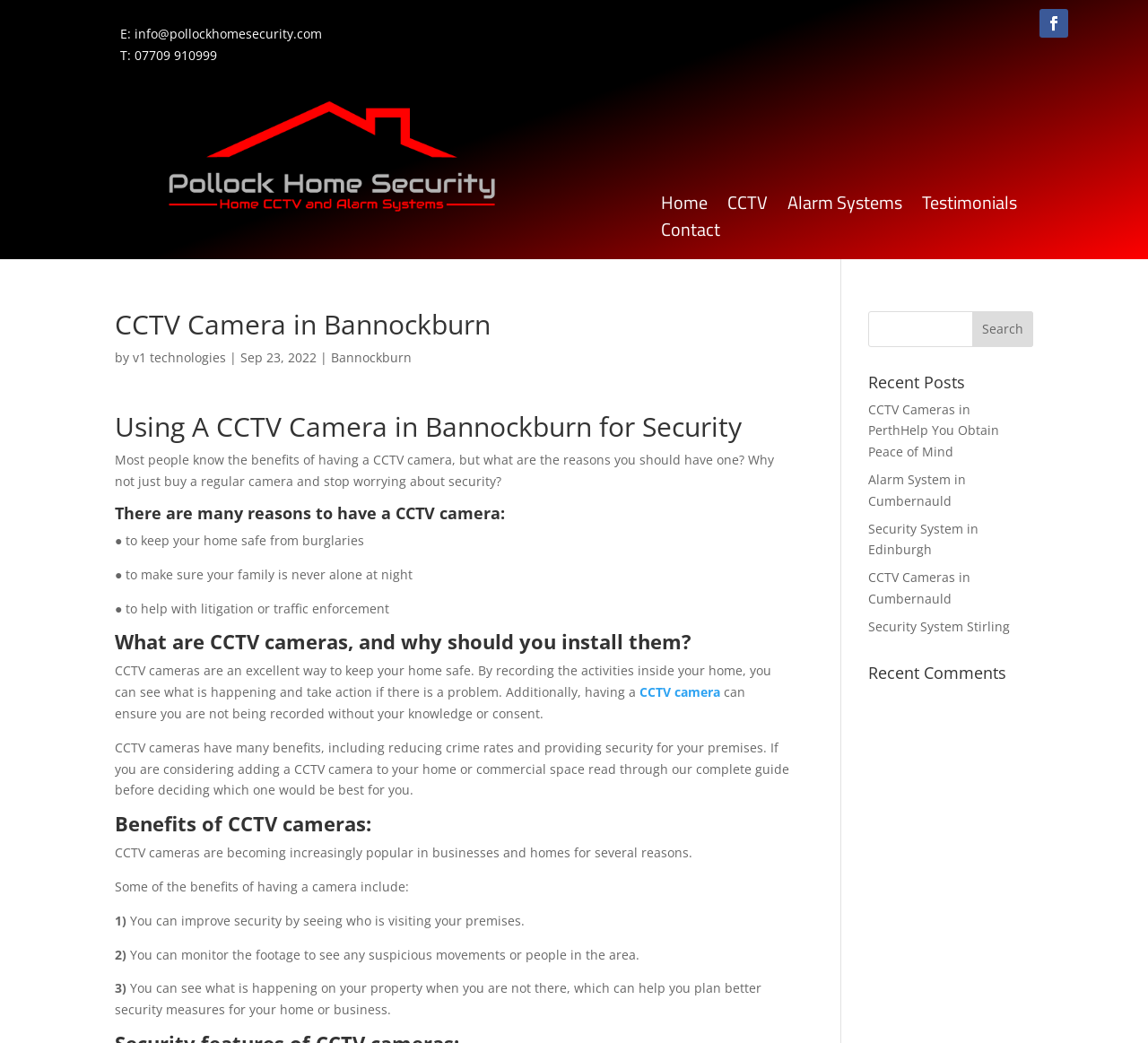Identify the bounding box coordinates for the region of the element that should be clicked to carry out the instruction: "Read the recent post about CCTV Cameras in Perth". The bounding box coordinates should be four float numbers between 0 and 1, i.e., [left, top, right, bottom].

[0.756, 0.384, 0.87, 0.441]